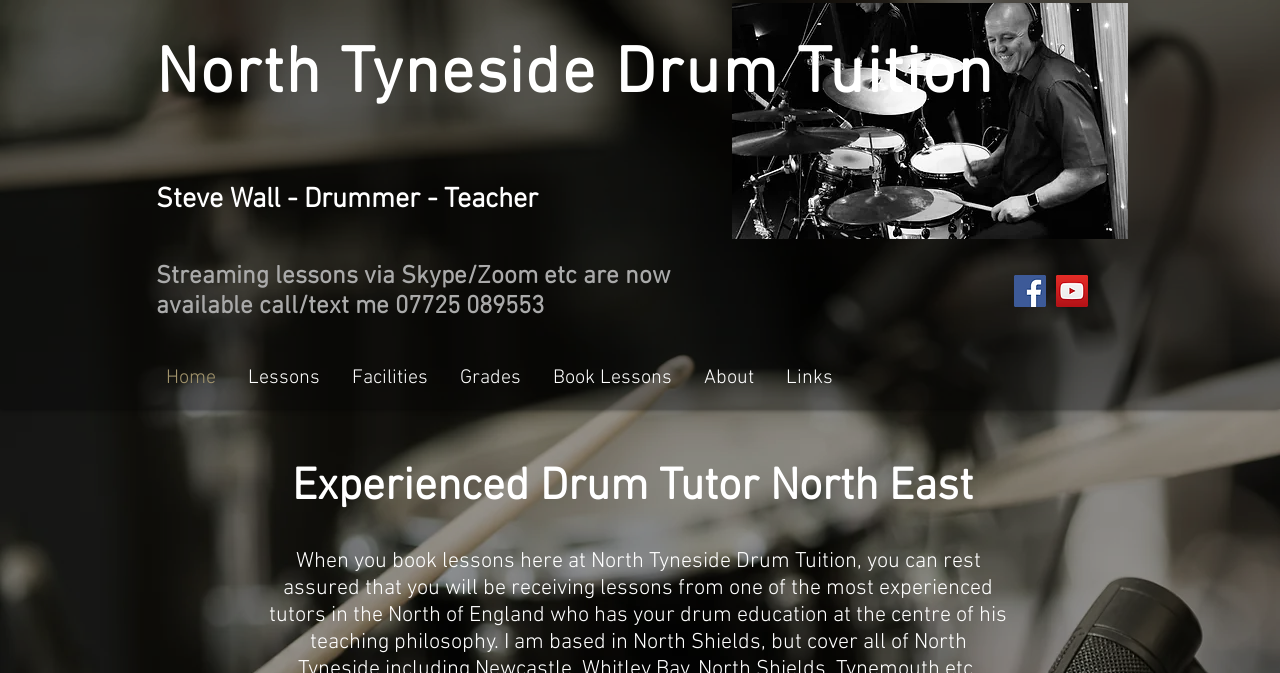Determine the bounding box coordinates of the target area to click to execute the following instruction: "go to Lessons page."

[0.181, 0.541, 0.262, 0.579]